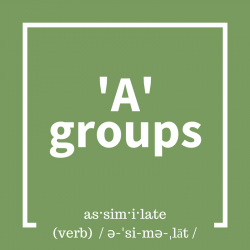What is the text color of the phrase 'A' groups?
From the screenshot, supply a one-word or short-phrase answer.

White